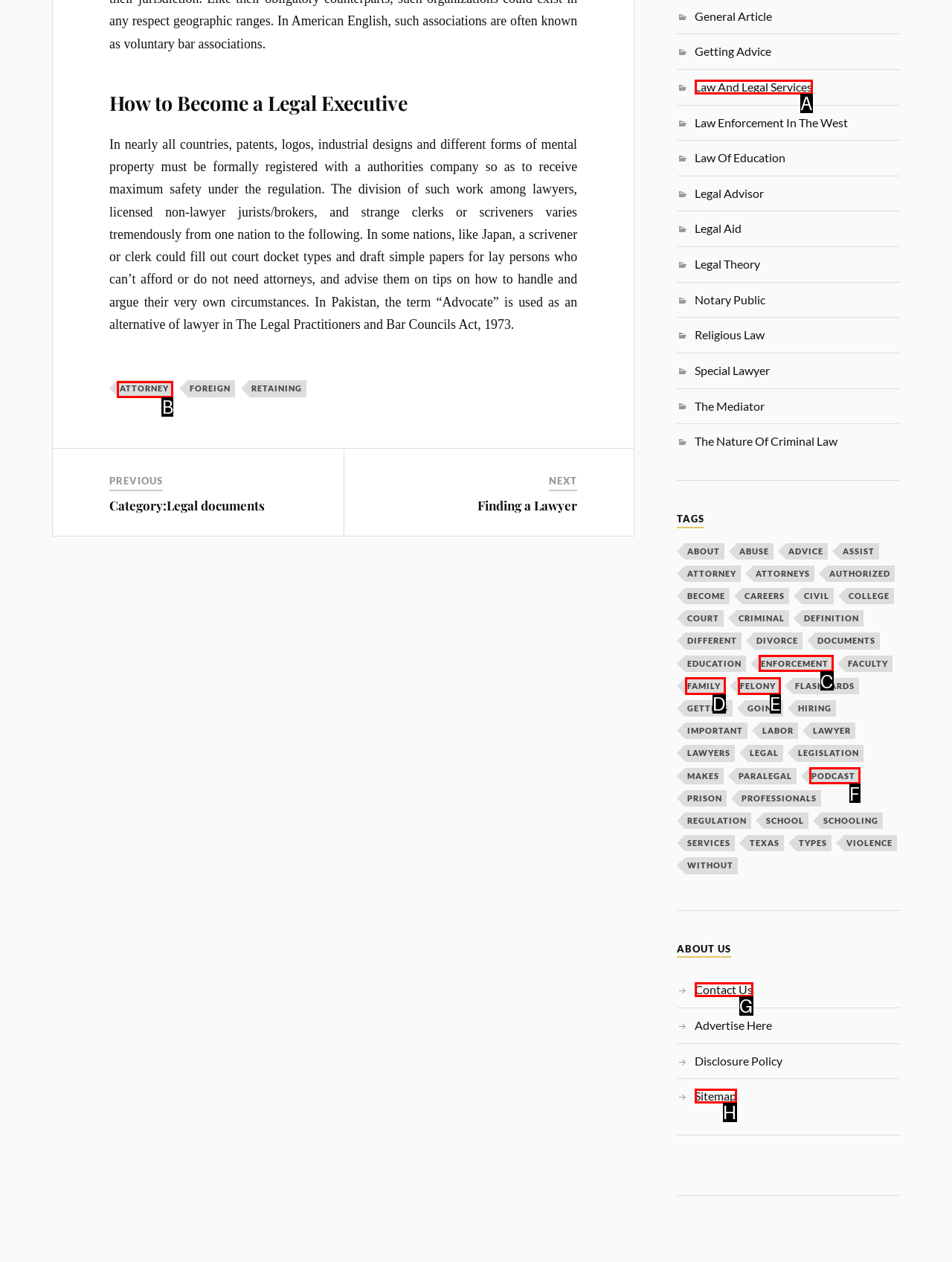Choose the HTML element you need to click to achieve the following task: Go to the 'Home' page
Respond with the letter of the selected option from the given choices directly.

None